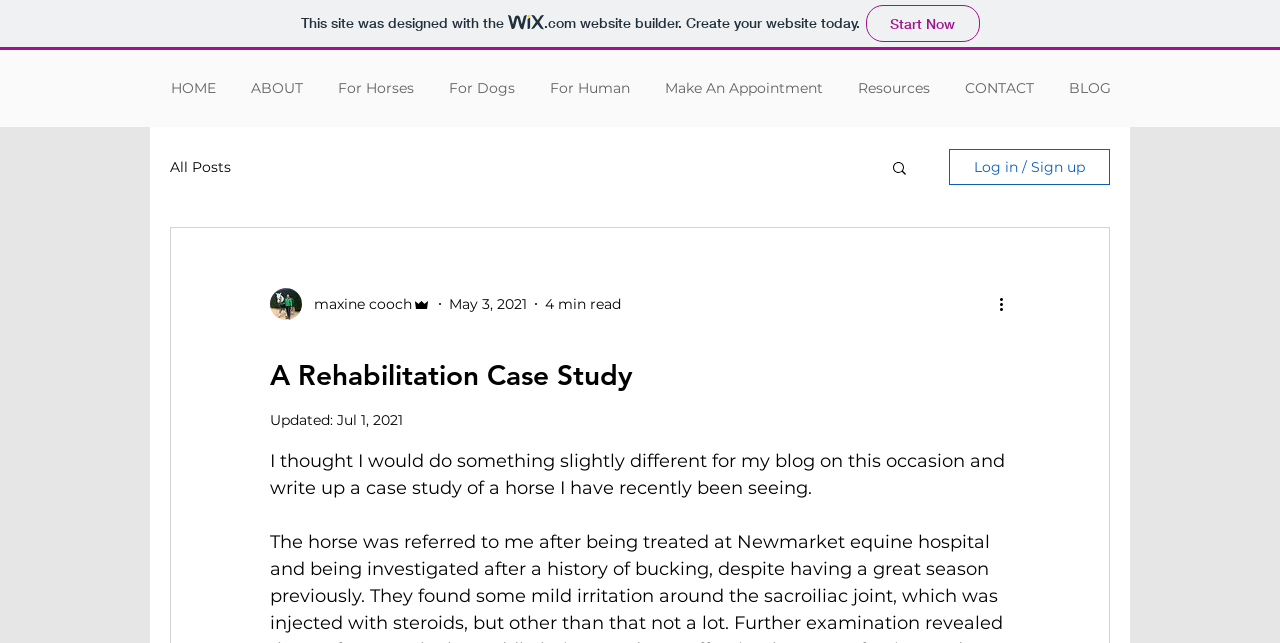Identify the bounding box coordinates for the region to click in order to carry out this instruction: "Search for a band". Provide the coordinates using four float numbers between 0 and 1, formatted as [left, top, right, bottom].

None